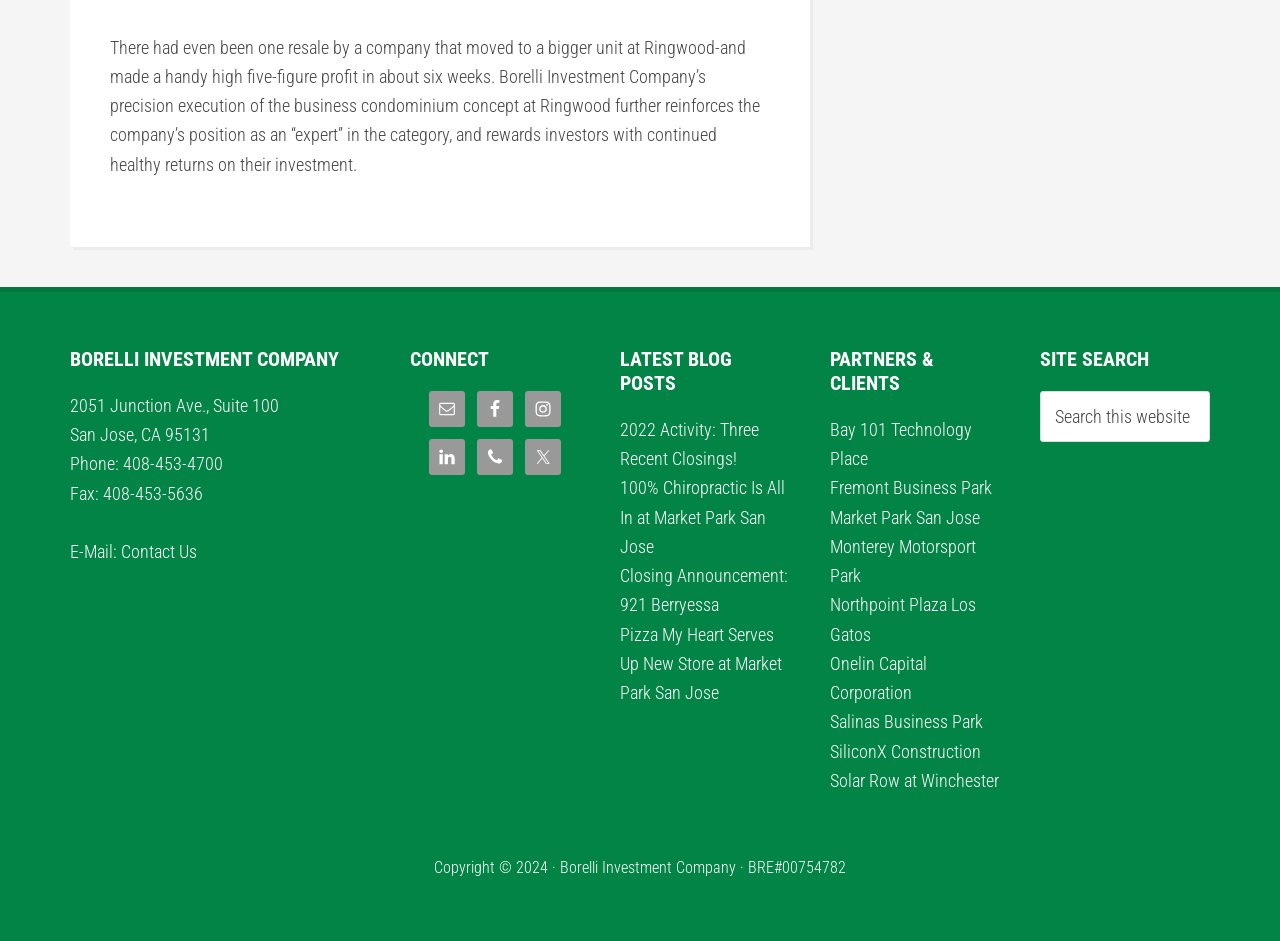Look at the image and write a detailed answer to the question: 
What is the company's phone number?

I found the phone number by looking at the contact information section, where it is listed as 'Phone: 408-453-4700'.